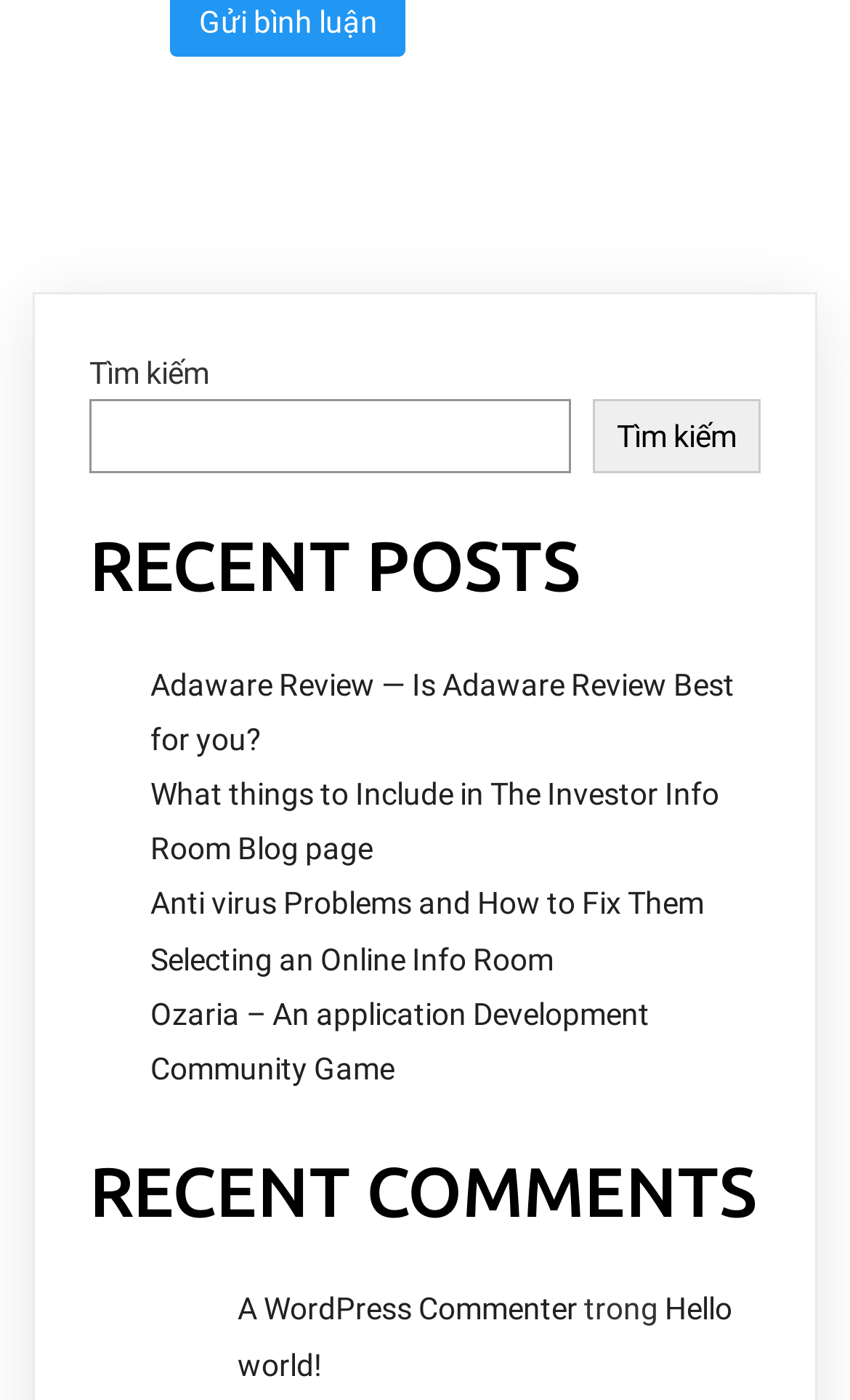Provide a brief response in the form of a single word or phrase:
How many recent comments are listed?

1